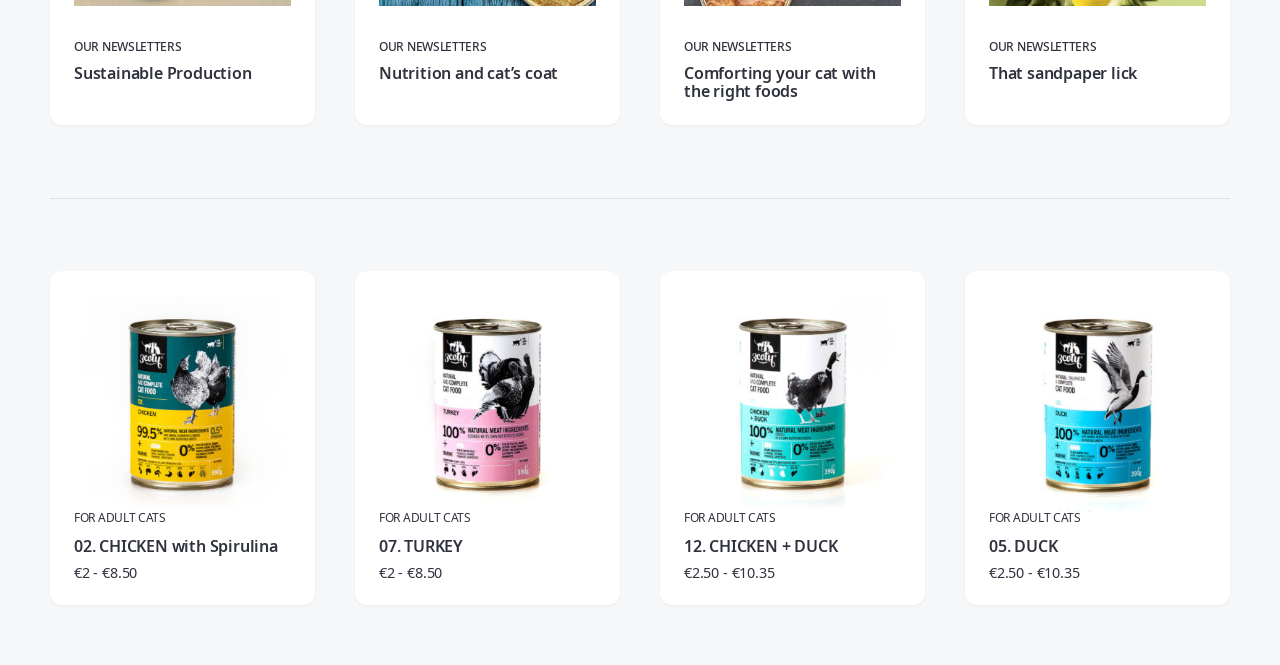Use a single word or phrase to respond to the question:
What is the position of the image in the third article?

Above the product name